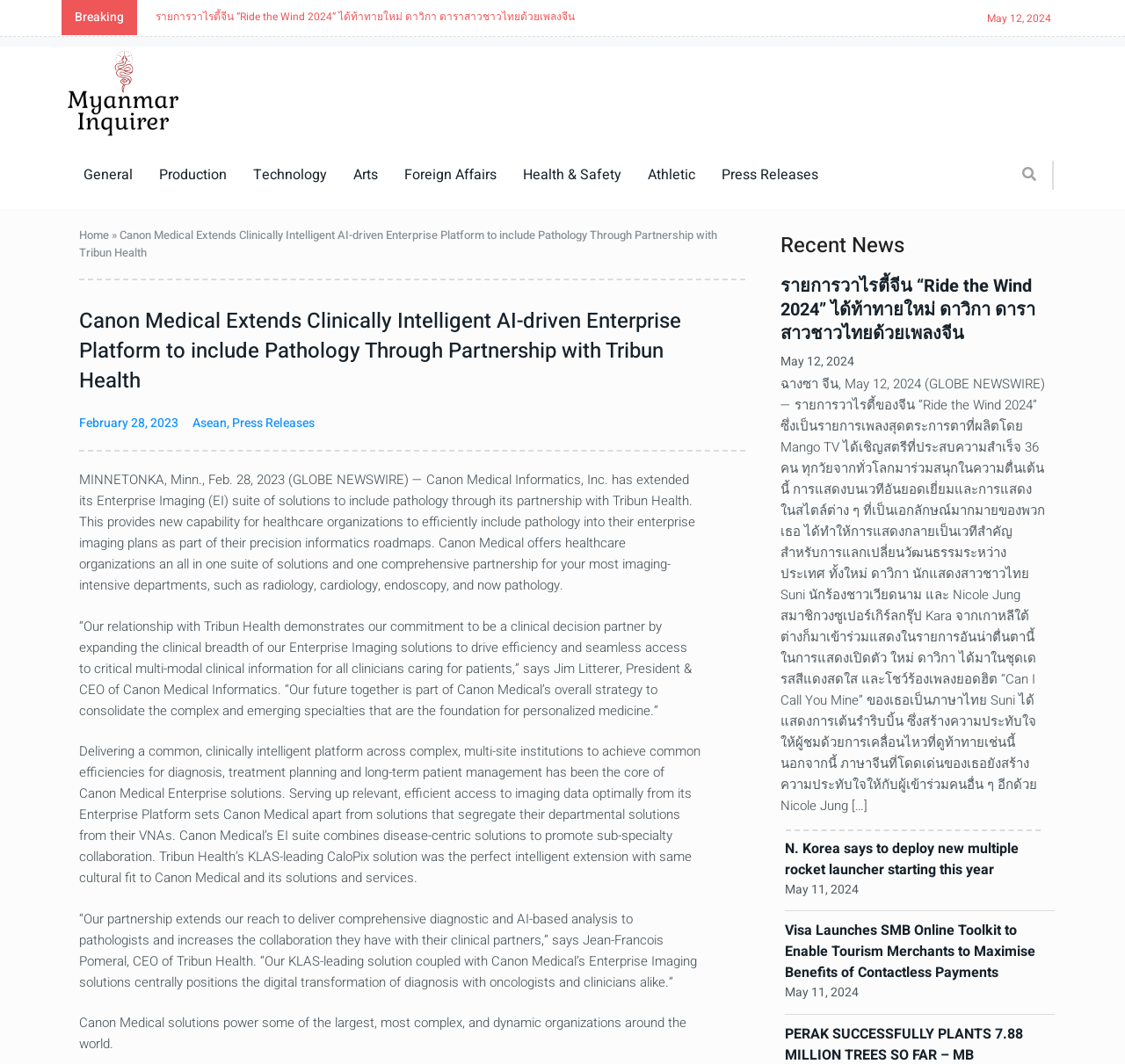Locate the UI element described by Arts in the provided webpage screenshot. Return the bounding box coordinates in the format (top-left x, top-left y, bottom-right x, bottom-right y), ensuring all values are between 0 and 1.

[0.302, 0.14, 0.348, 0.188]